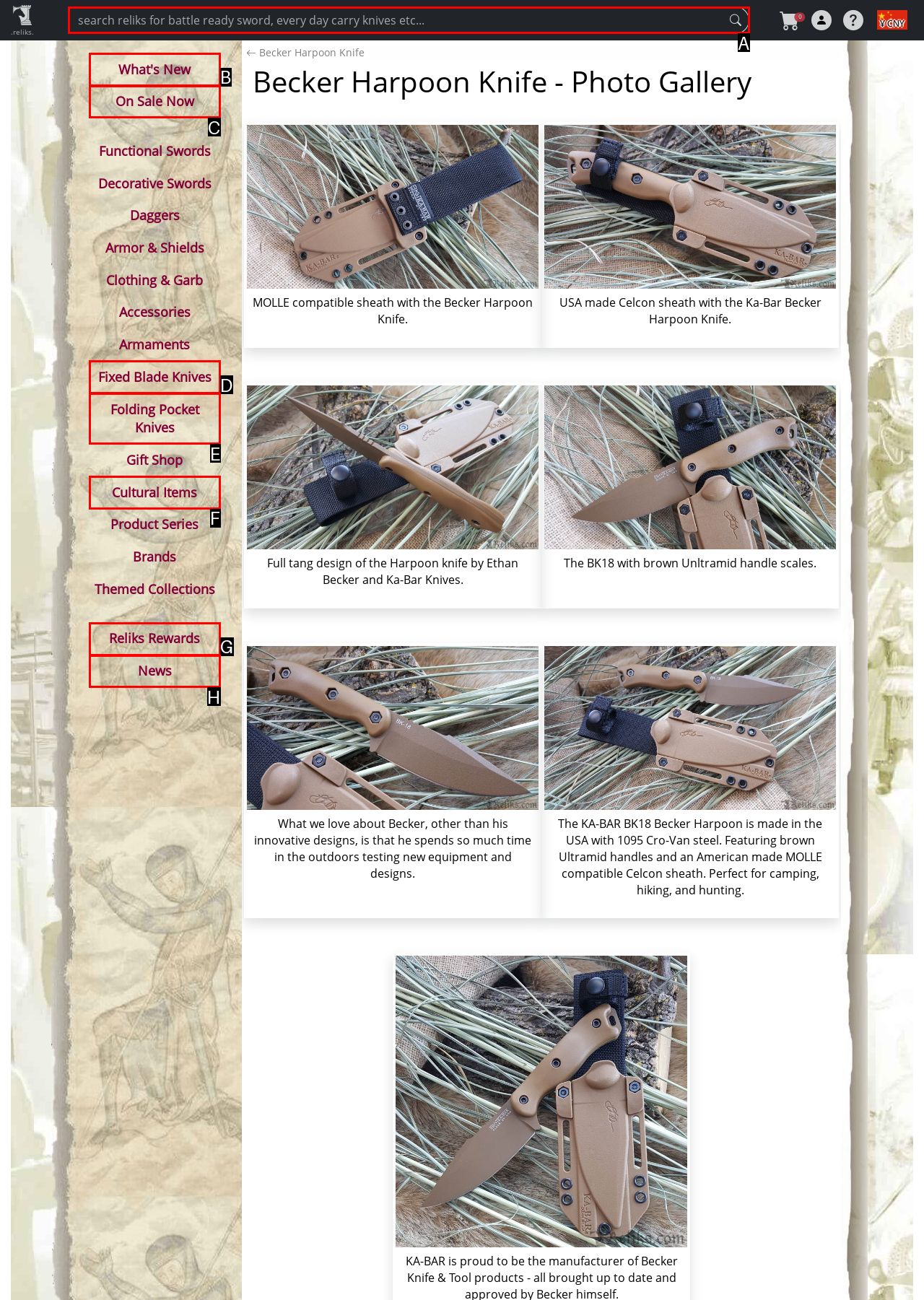Tell me the letter of the UI element to click in order to accomplish the following task: search for battle ready sword
Answer with the letter of the chosen option from the given choices directly.

A